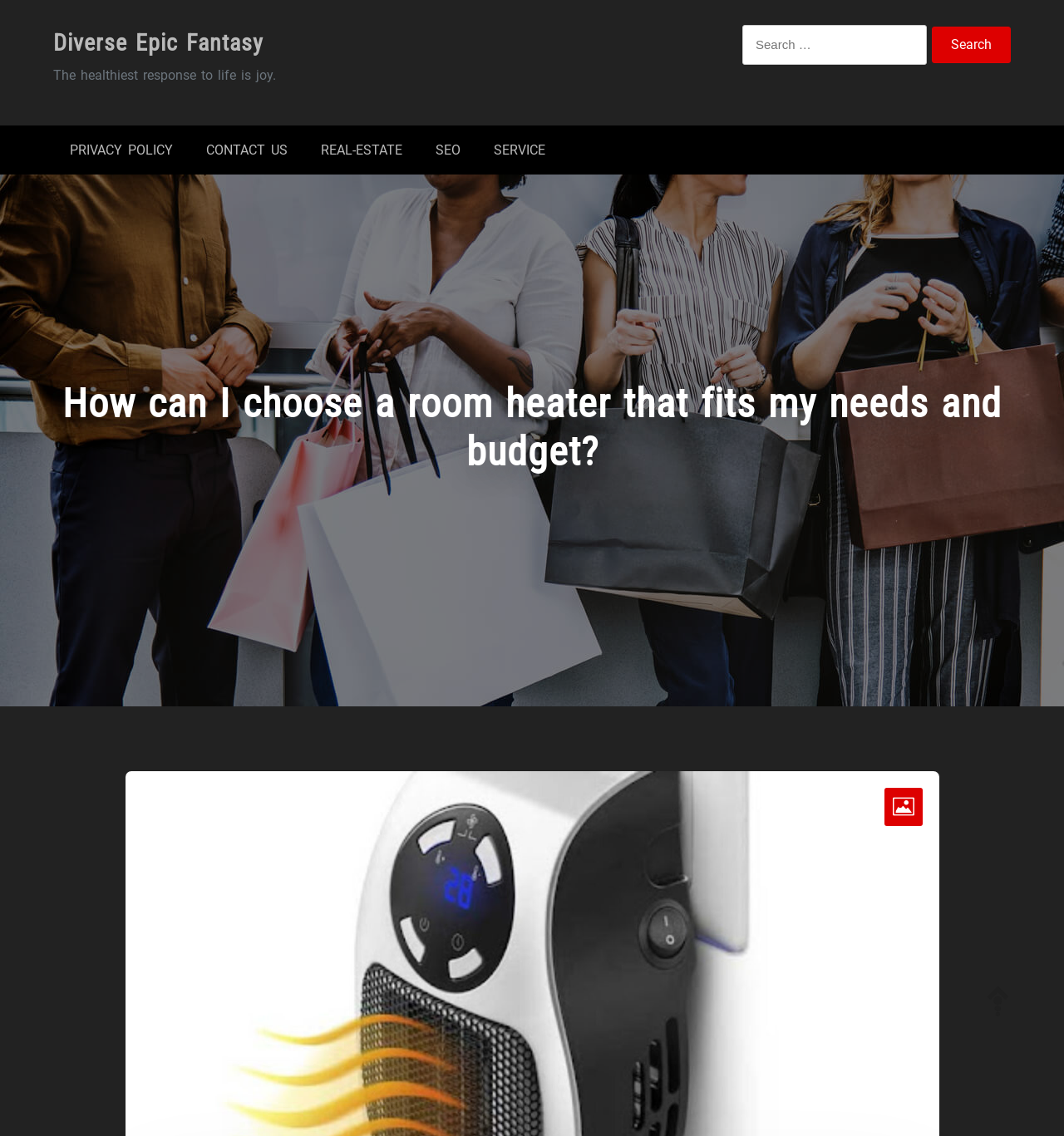Please locate the bounding box coordinates of the element that needs to be clicked to achieve the following instruction: "Search for something". The coordinates should be four float numbers between 0 and 1, i.e., [left, top, right, bottom].

[0.698, 0.022, 0.871, 0.057]